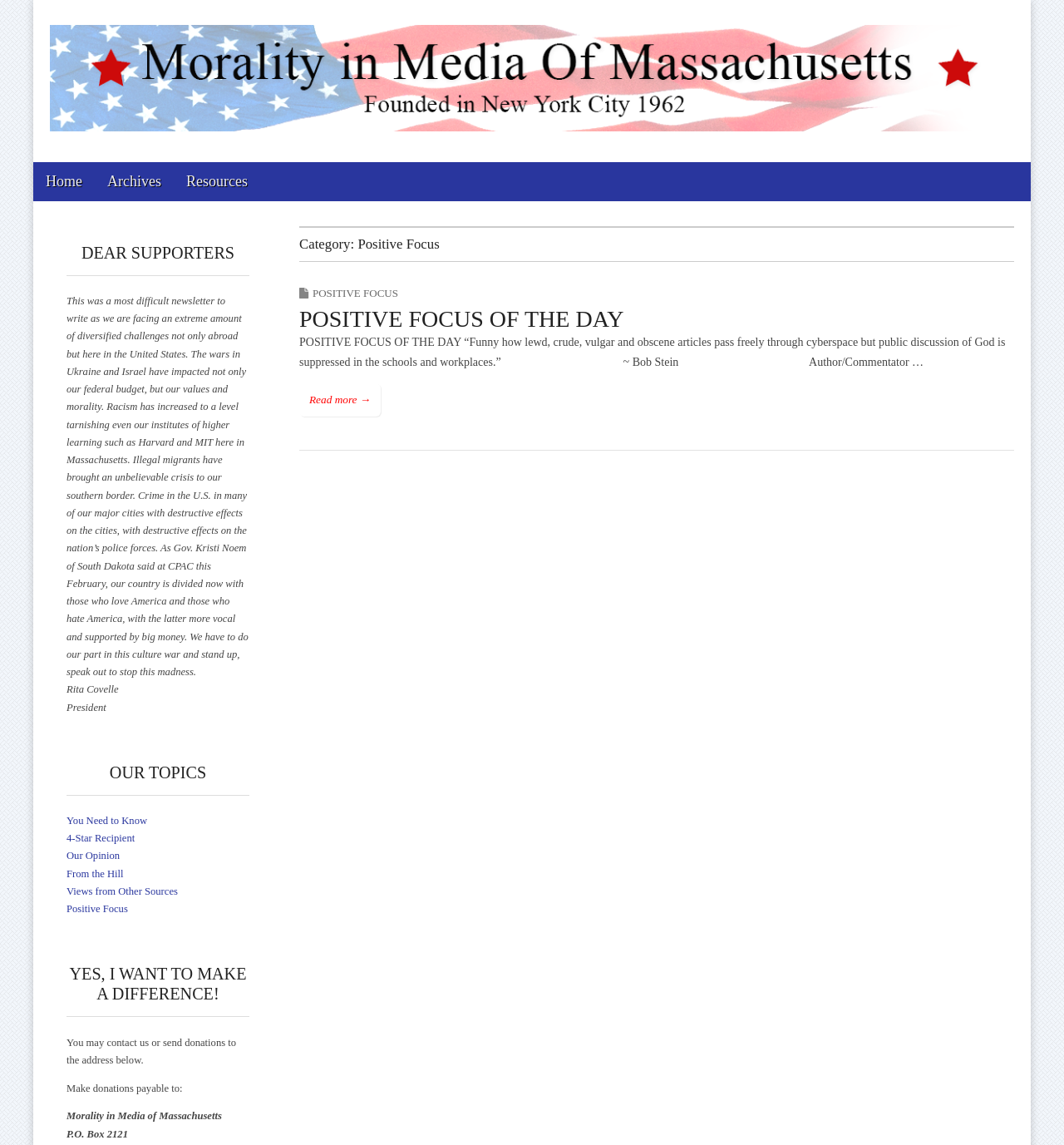From the screenshot, find the bounding box of the UI element matching this description: "Positive Focus". Supply the bounding box coordinates in the form [left, top, right, bottom], each a float between 0 and 1.

[0.294, 0.25, 0.374, 0.261]